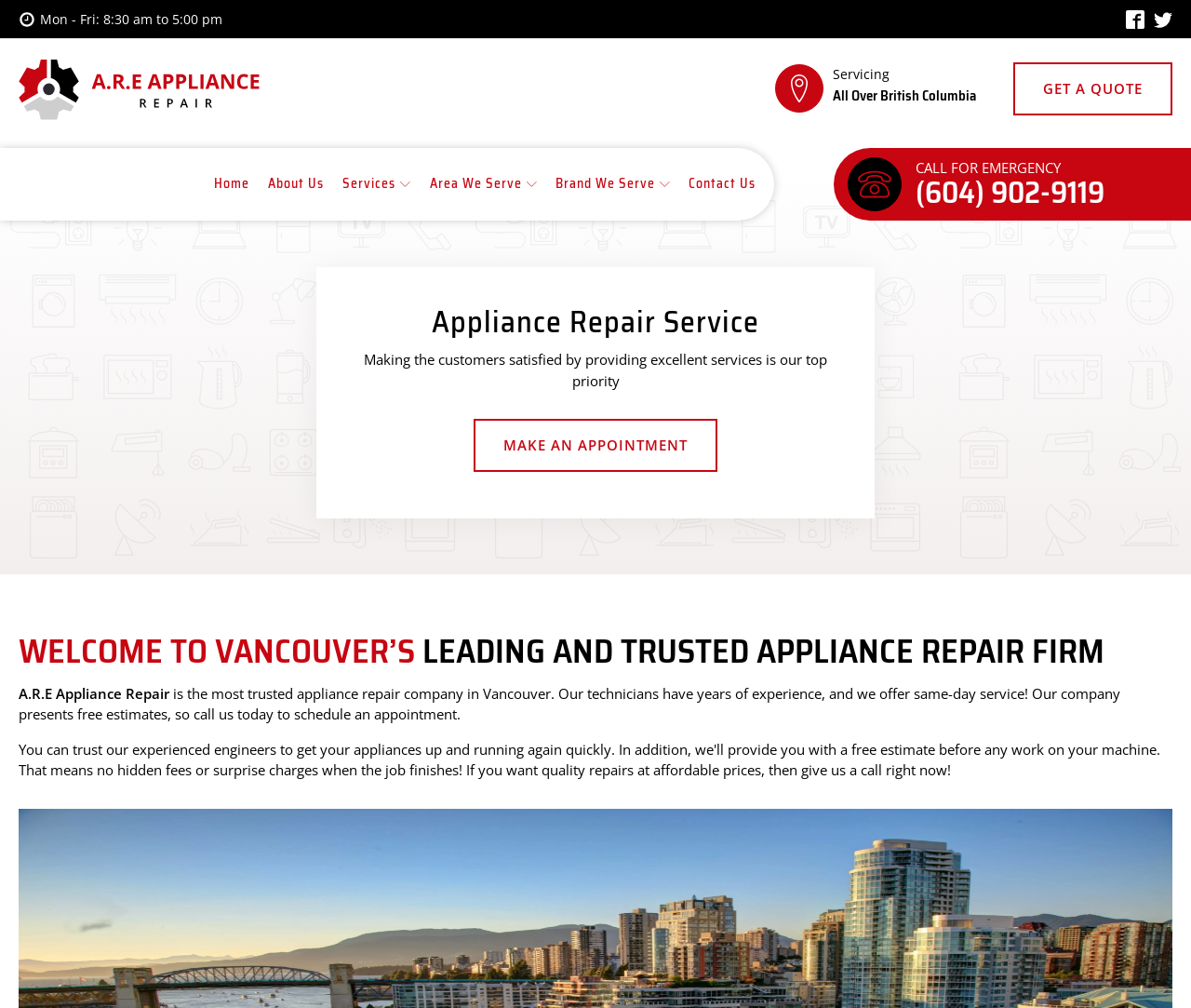Find the bounding box coordinates for the area you need to click to carry out the instruction: "Get a quote". The coordinates should be four float numbers between 0 and 1, indicated as [left, top, right, bottom].

[0.851, 0.062, 0.984, 0.114]